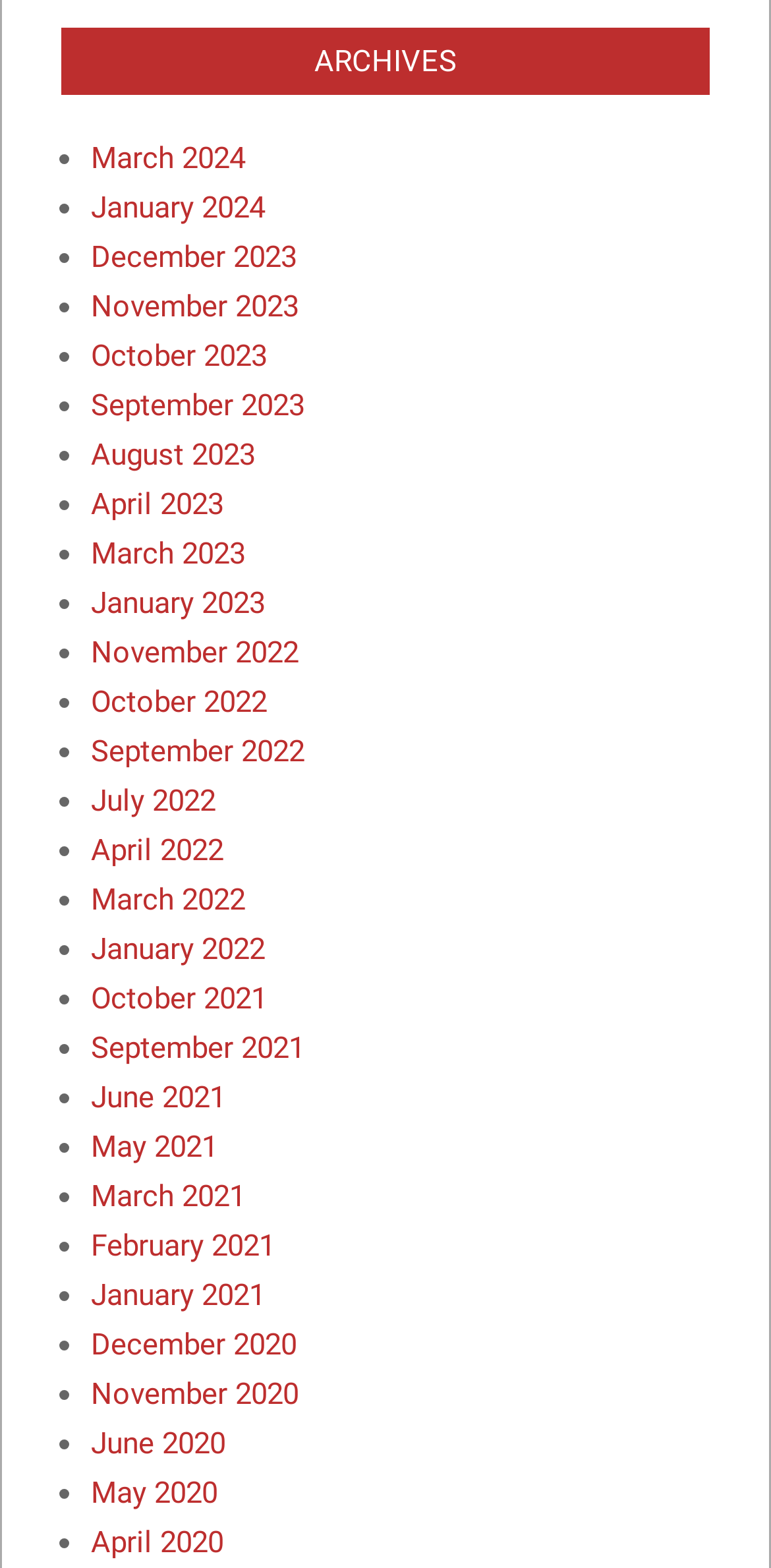Determine the bounding box coordinates of the section to be clicked to follow the instruction: "View archives for April 2020". The coordinates should be given as four float numbers between 0 and 1, formatted as [left, top, right, bottom].

[0.118, 0.972, 0.29, 0.995]